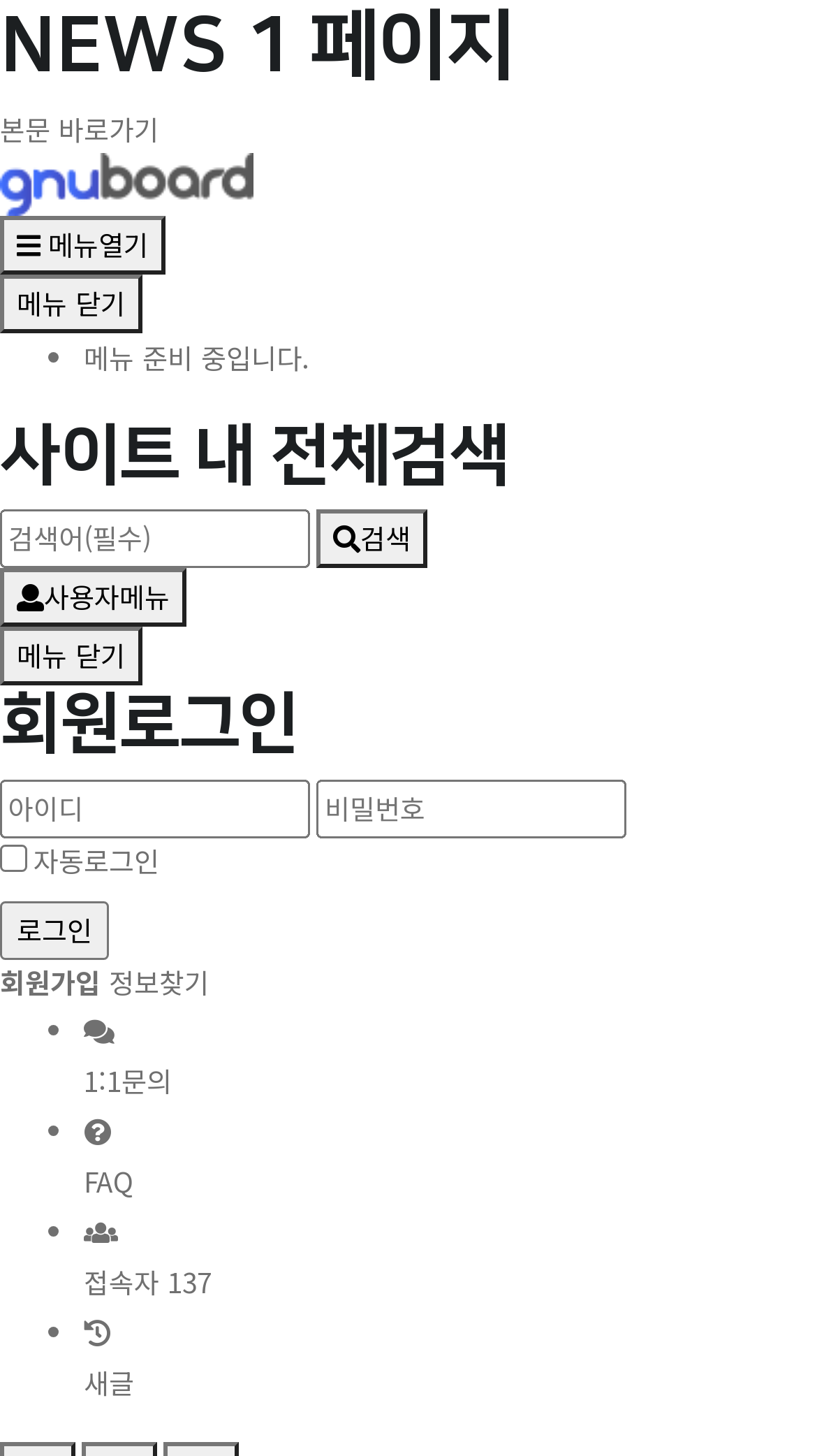Please identify the bounding box coordinates of the clickable area that will allow you to execute the instruction: "view new posts".

[0.103, 0.901, 0.164, 0.963]